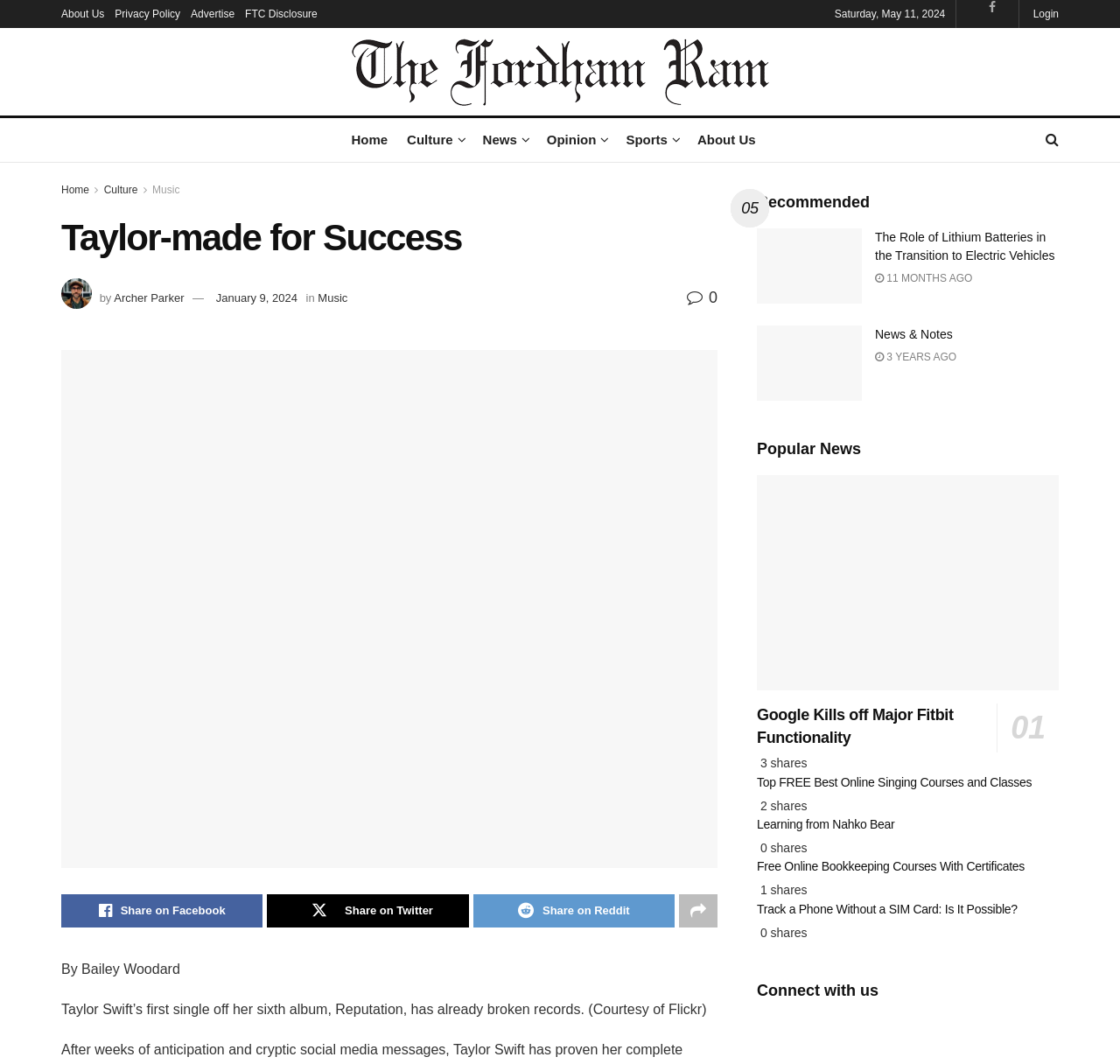Determine the main headline of the webpage and provide its text.

Taylor-made for Success